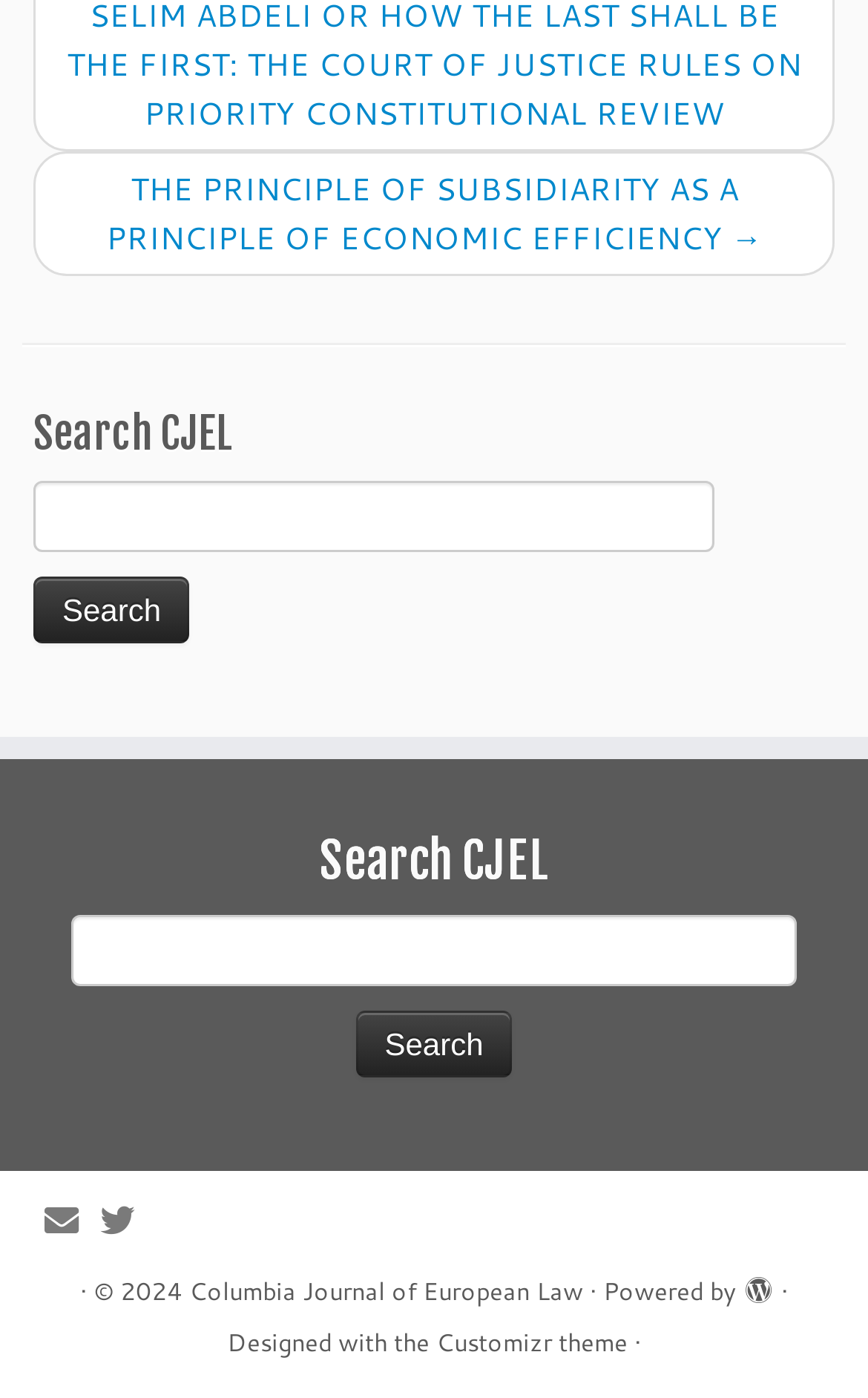Please identify the bounding box coordinates of the area that needs to be clicked to fulfill the following instruction: "Get directions."

None